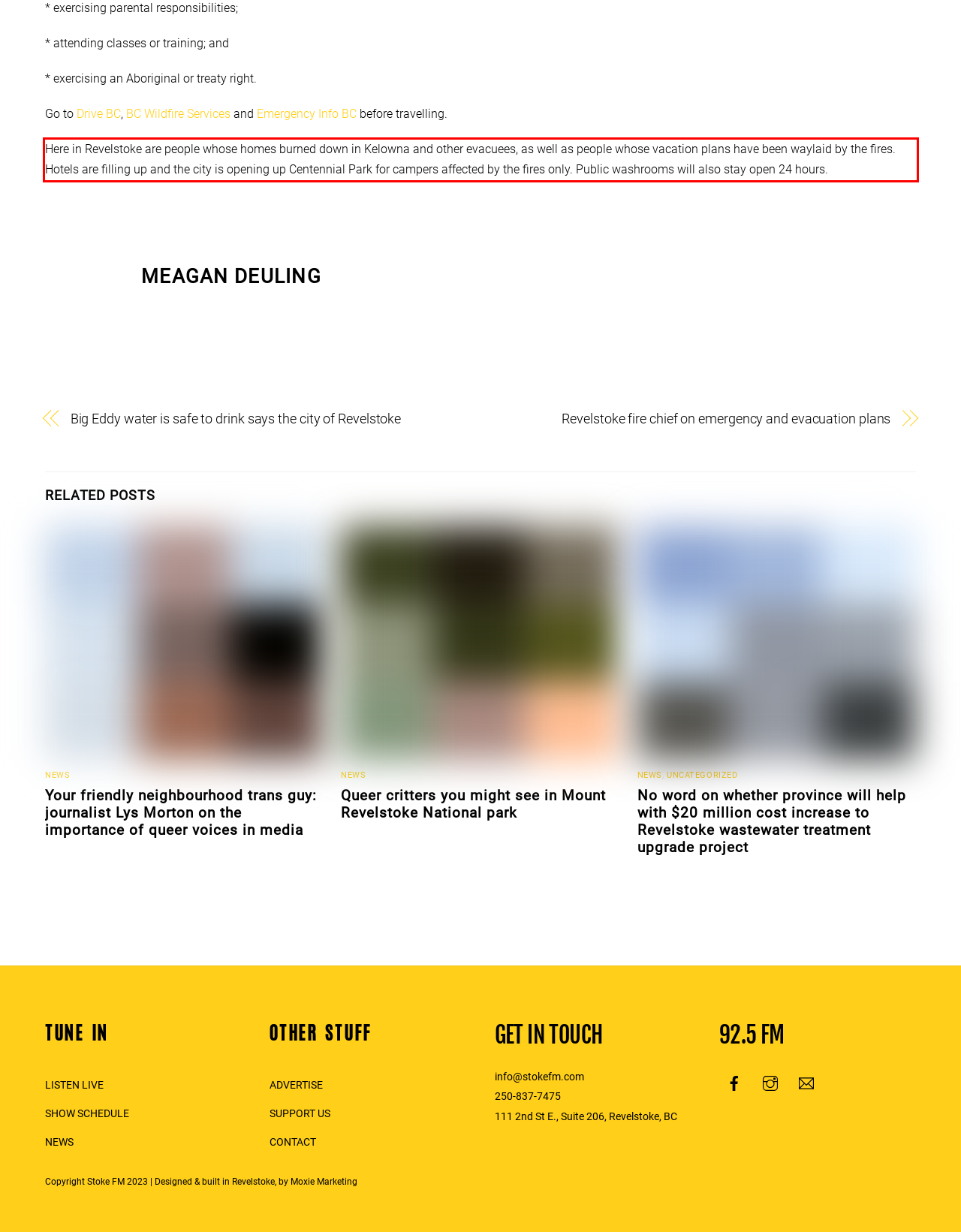Please recognize and transcribe the text located inside the red bounding box in the webpage image.

Here in Revelstoke are people whose homes burned down in Kelowna and other evacuees, as well as people whose vacation plans have been waylaid by the fires. Hotels are filling up and the city is opening up Centennial Park for campers affected by the fires only. Public washrooms will also stay open 24 hours.